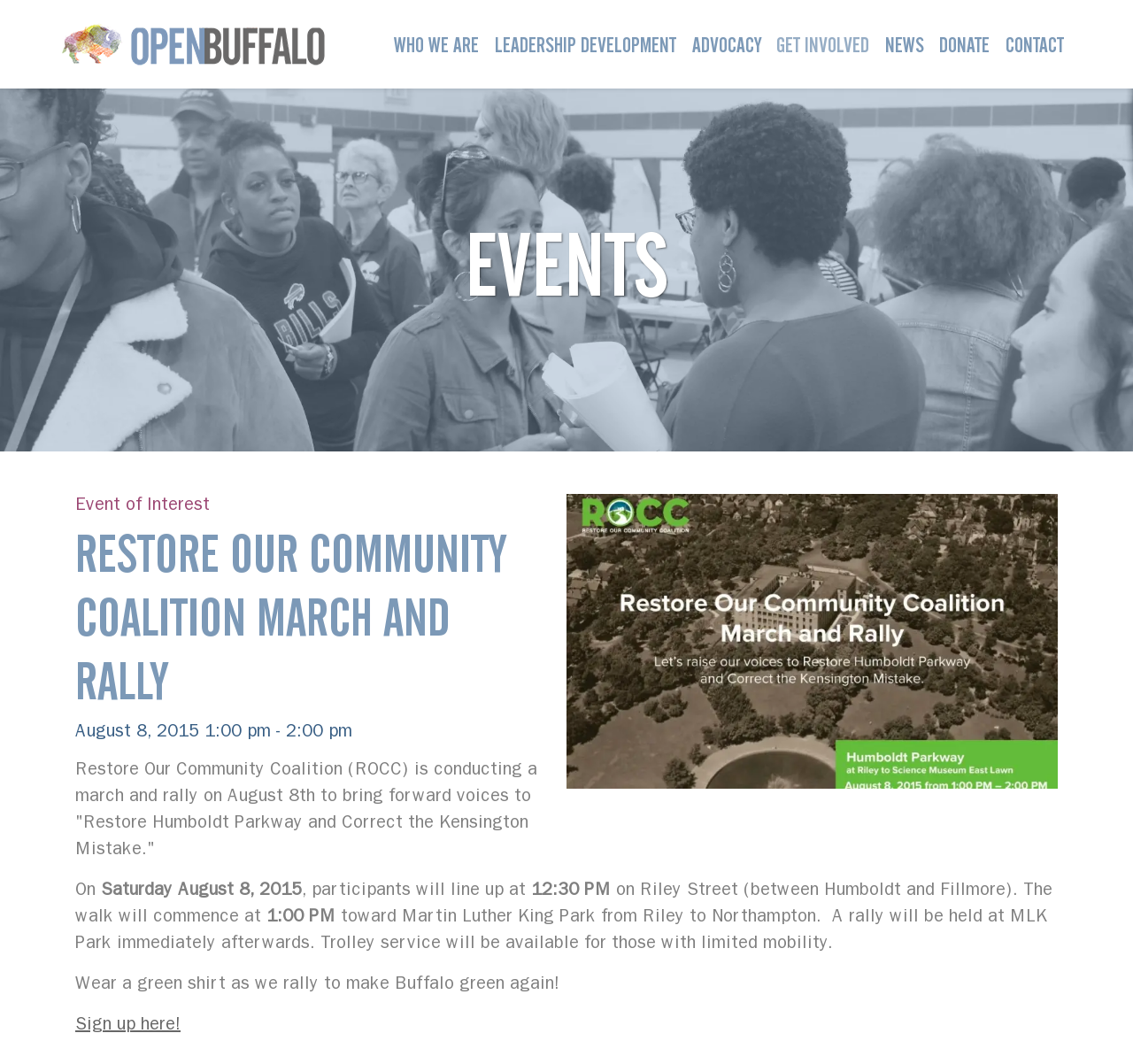What is the location of the rally? Examine the screenshot and reply using just one word or a brief phrase.

Martin Luther King Park